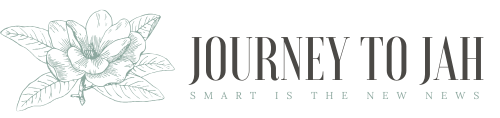Describe every aspect of the image in detail.

The image features an elegant logo for "Journey To Jah," accompanied by the tagline "Smart is the New News." This visually appealing design incorporates a delicate illustration of a flowering plant, likely representing growth, nature, and beauty, which suggests a connection to well-being and mindfulness. The typography is sophisticated, with "Journey To Jah" prominently displayed in a stylized font, emphasizing a sense of discovery and purpose. This logo serves as a welcoming introduction to content focused on thoughtful insights and modern takes on various topics.